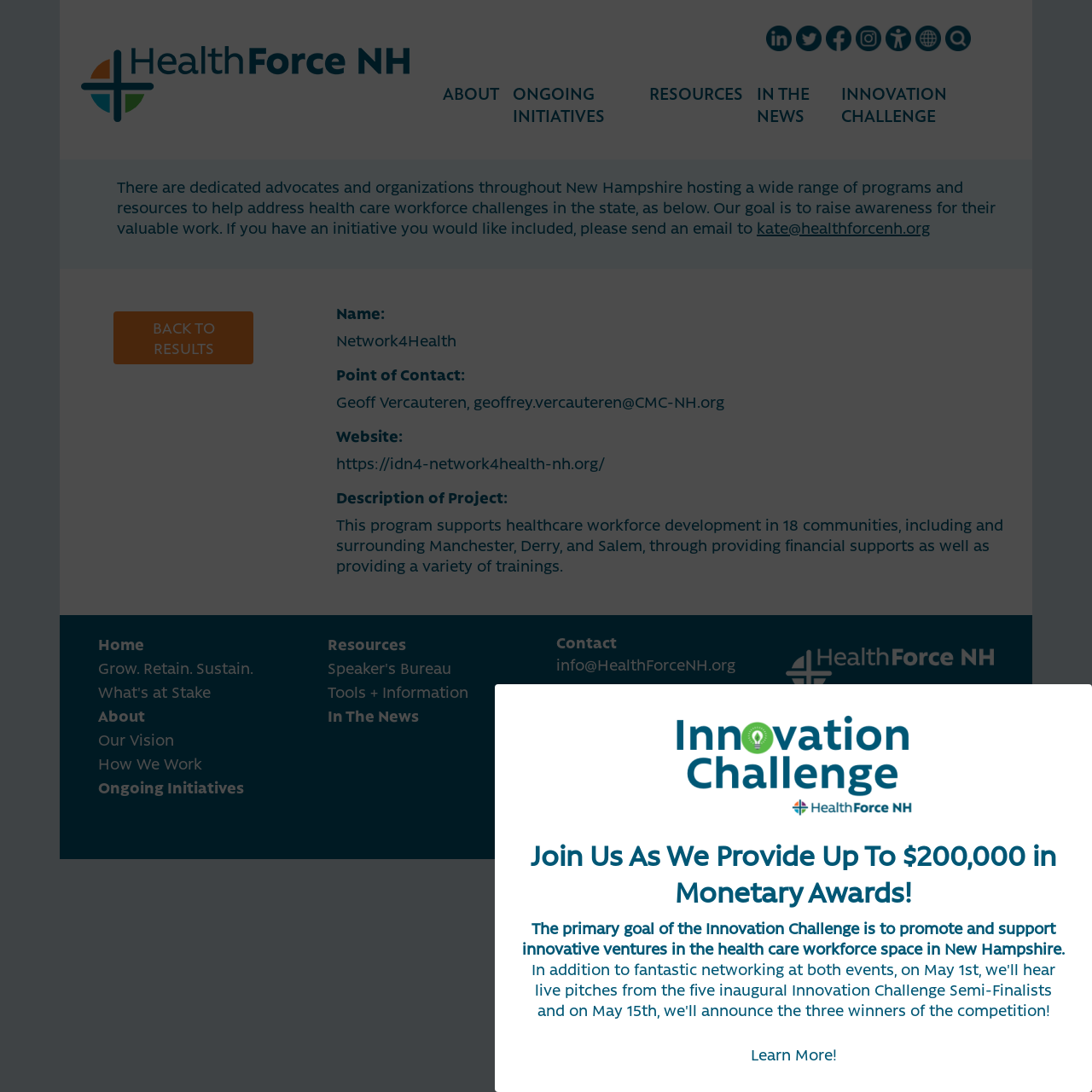Locate the bounding box coordinates of the item that should be clicked to fulfill the instruction: "Contact HealthForce NH via email".

[0.509, 0.599, 0.673, 0.618]